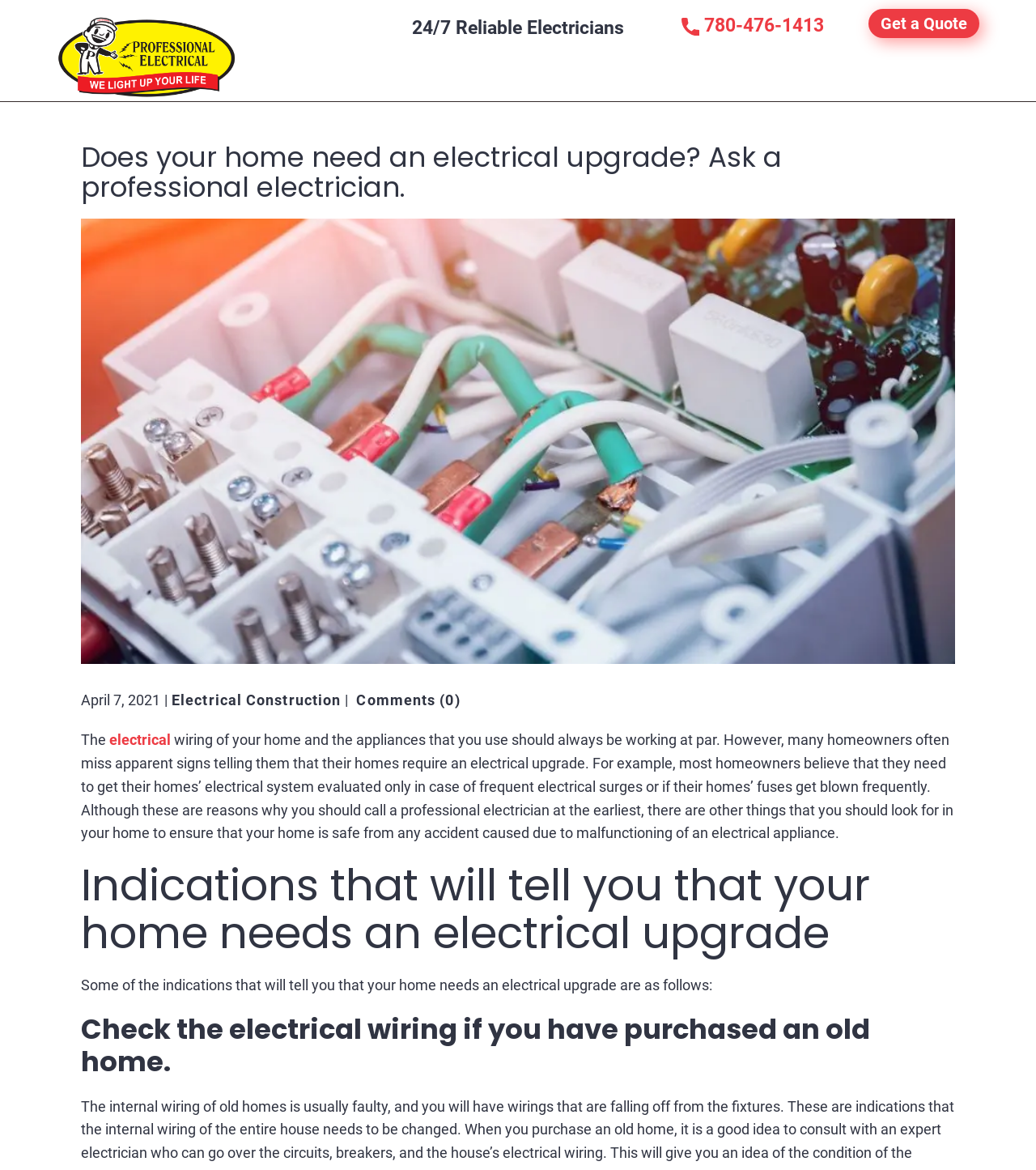Find the bounding box coordinates for the area you need to click to carry out the instruction: "Click on the CONTACT US link". The coordinates should be four float numbers between 0 and 1, indicated as [left, top, right, bottom].

None